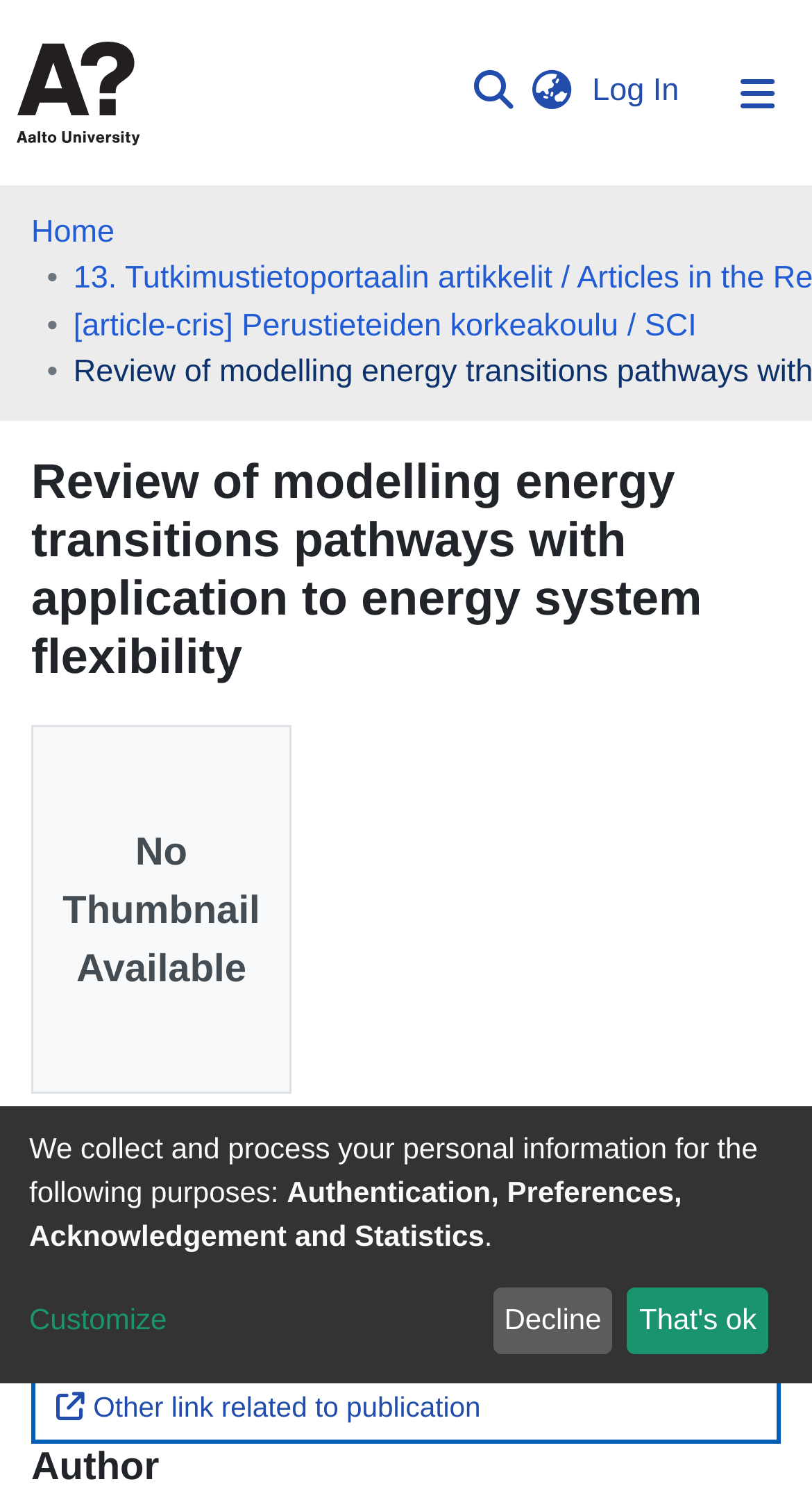Please mark the clickable region by giving the bounding box coordinates needed to complete this instruction: "View publication in the Research portal".

[0.069, 0.871, 0.713, 0.892]